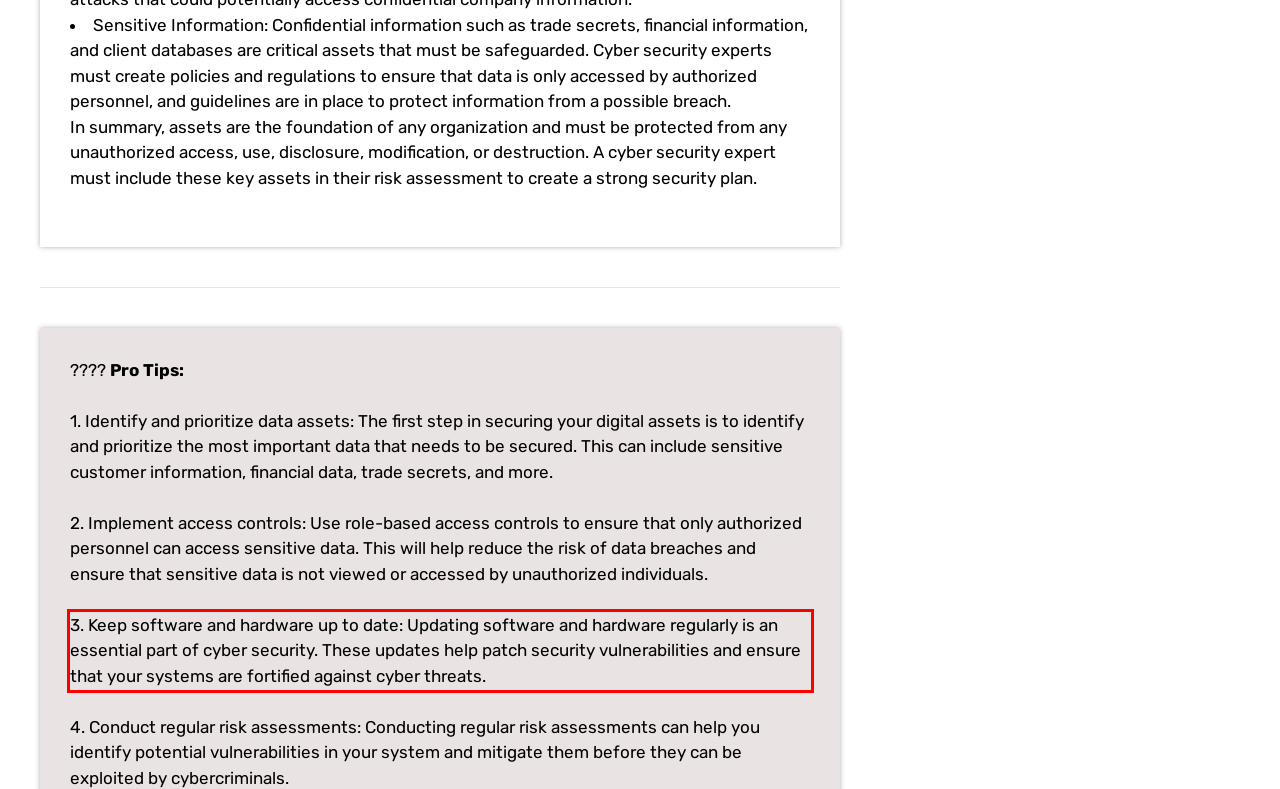Please analyze the provided webpage screenshot and perform OCR to extract the text content from the red rectangle bounding box.

3. Keep software and hardware up to date: Updating software and hardware regularly is an essential part of cyber security. These updates help patch security vulnerabilities and ensure that your systems are fortified against cyber threats.